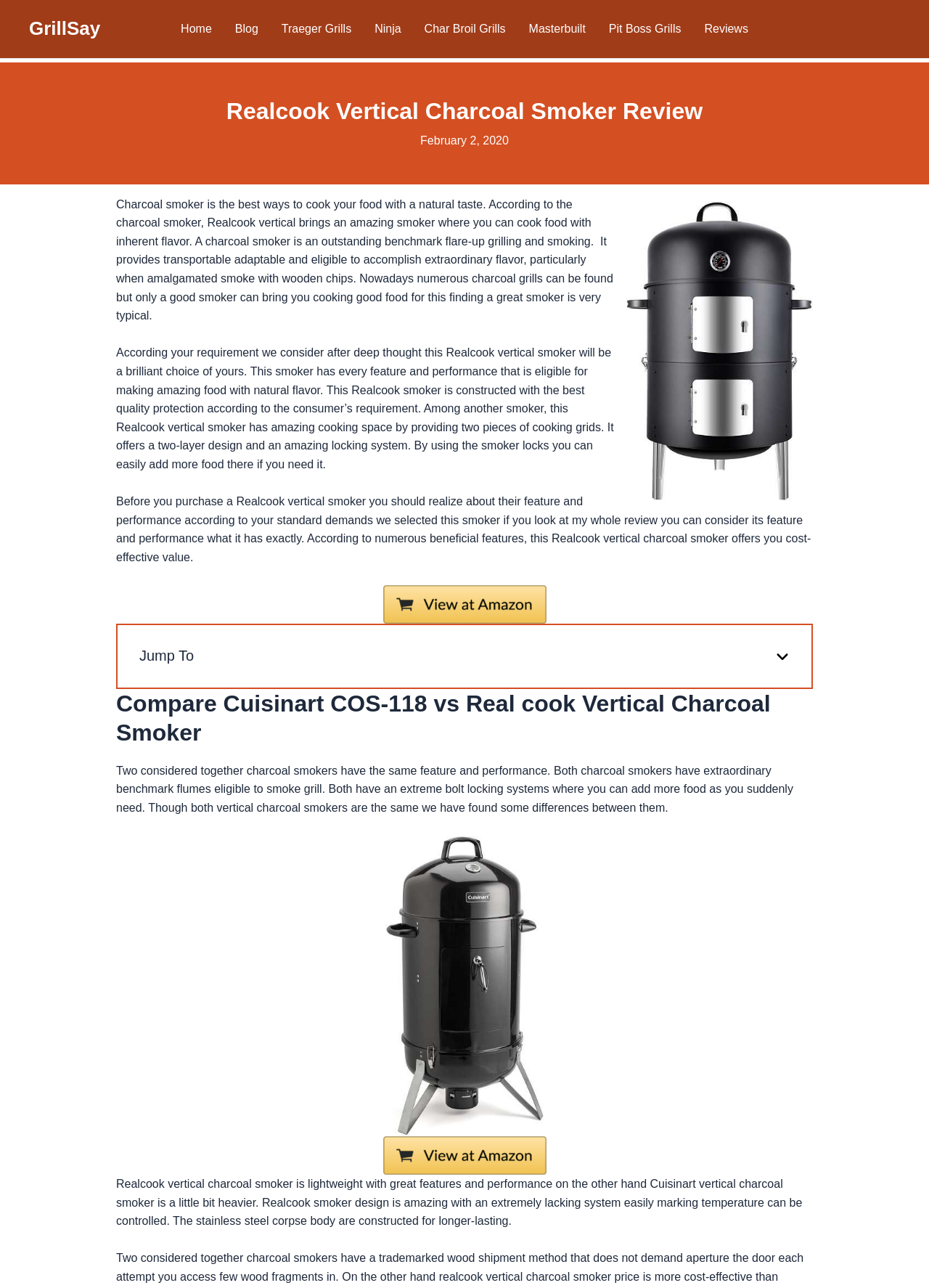Determine the bounding box coordinates of the clickable element to complete this instruction: "Click on the 'View At Amazon' link". Provide the coordinates in the format of four float numbers between 0 and 1, [left, top, right, bottom].

[0.412, 0.472, 0.588, 0.482]